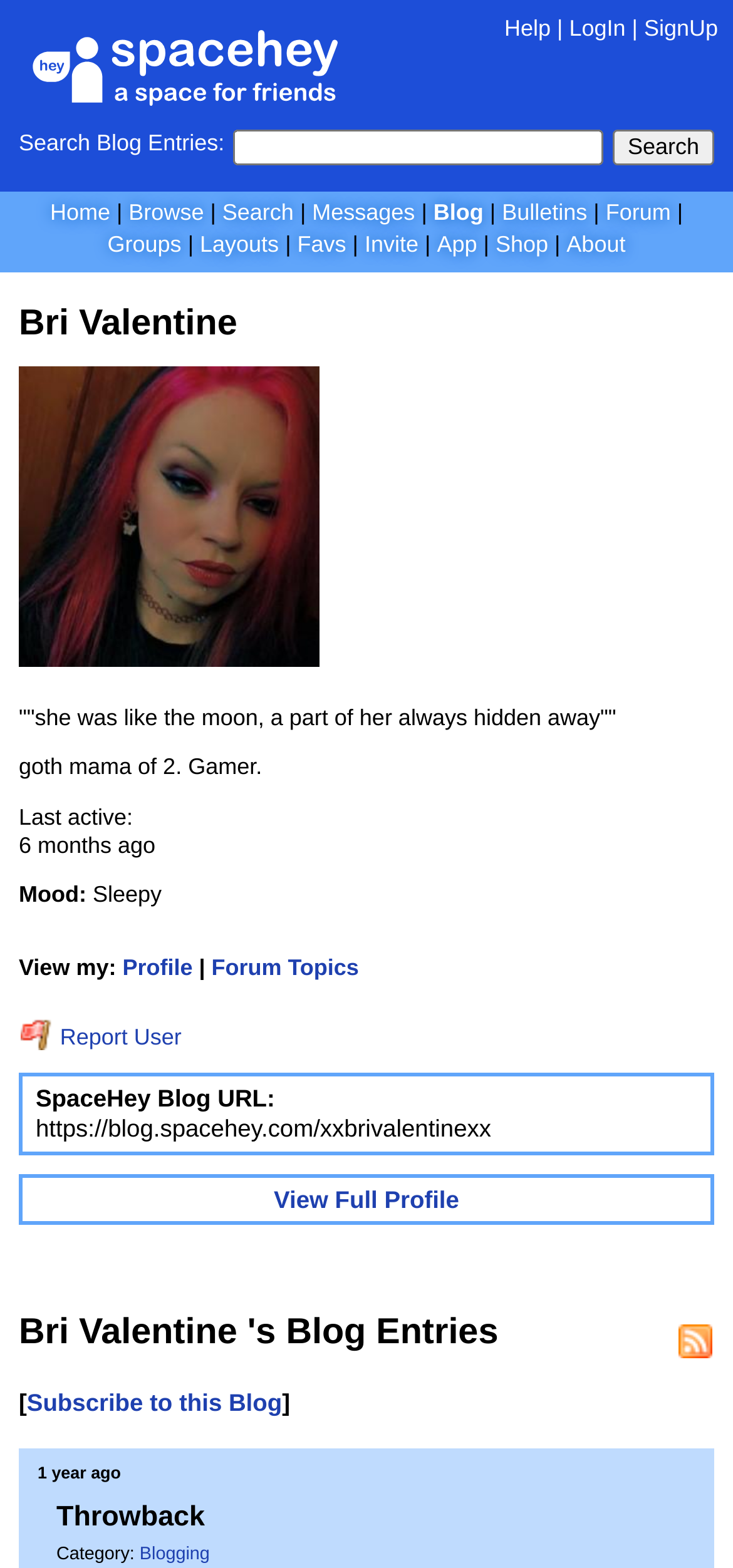Find the bounding box coordinates for the element that must be clicked to complete the instruction: "LogIn". The coordinates should be four float numbers between 0 and 1, indicated as [left, top, right, bottom].

[0.776, 0.01, 0.853, 0.026]